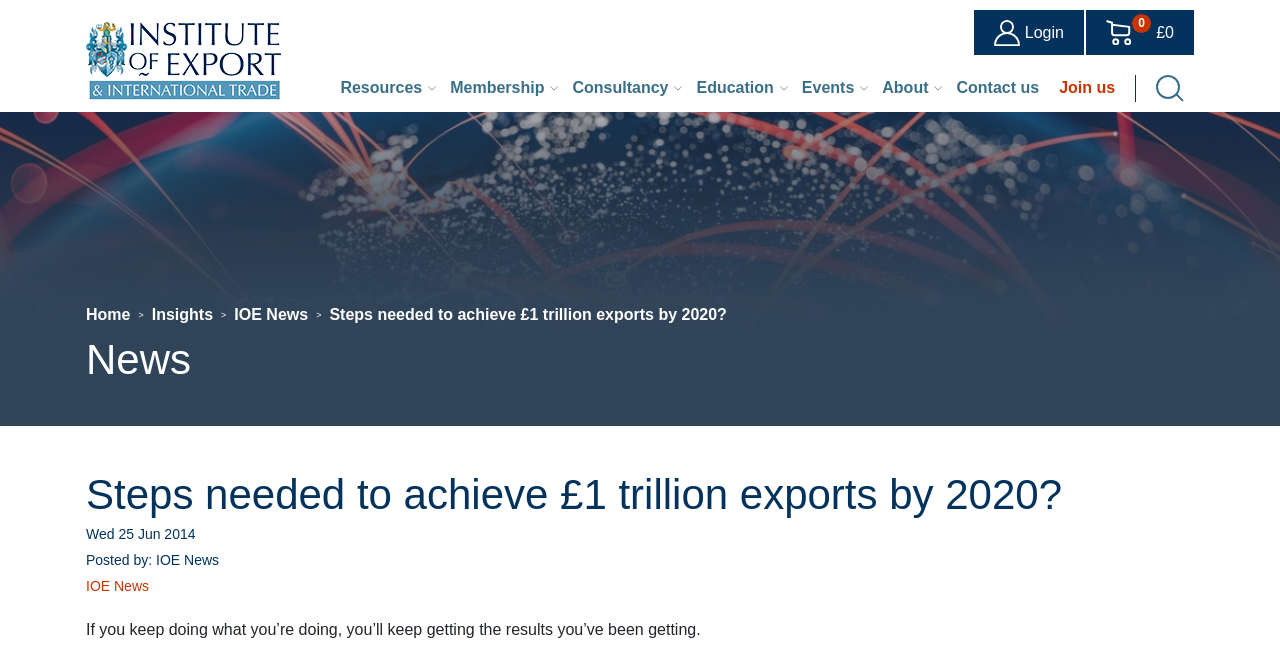Determine the bounding box coordinates for the region that must be clicked to execute the following instruction: "Contact us".

[0.739, 0.118, 0.82, 0.155]